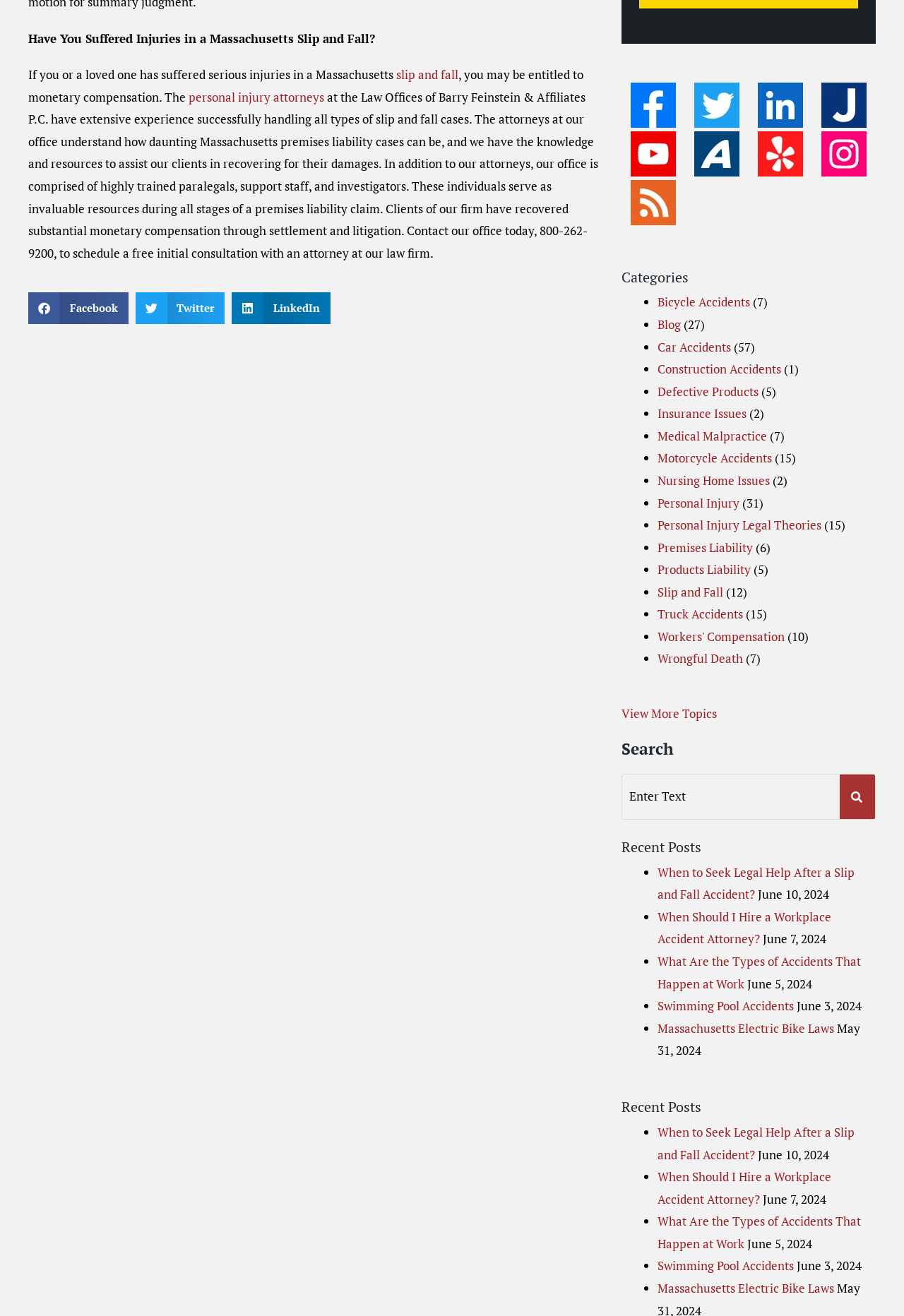Locate the bounding box coordinates of the element that should be clicked to fulfill the instruction: "Click the 'twitter' link".

[0.768, 0.063, 0.818, 0.097]